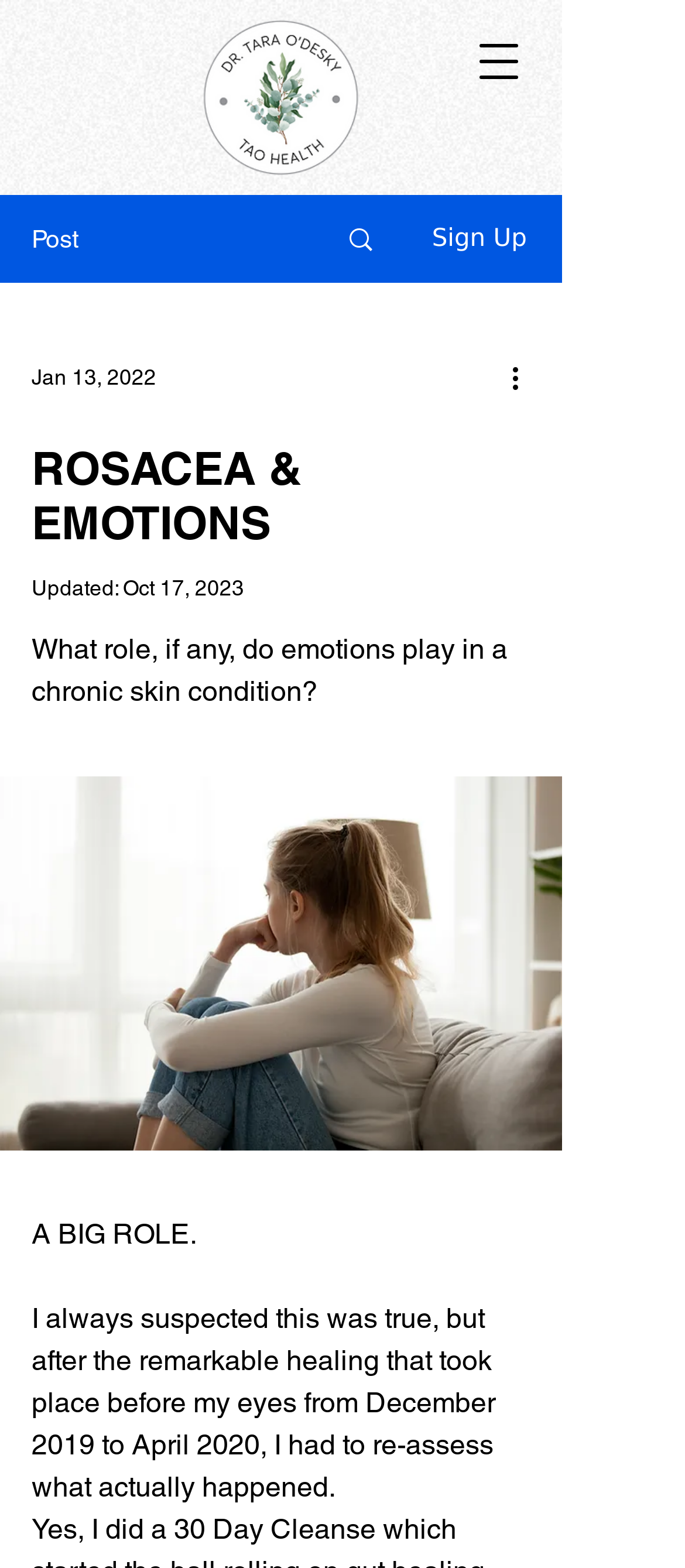Determine the main heading text of the webpage.

ROSACEA & EMOTIONS